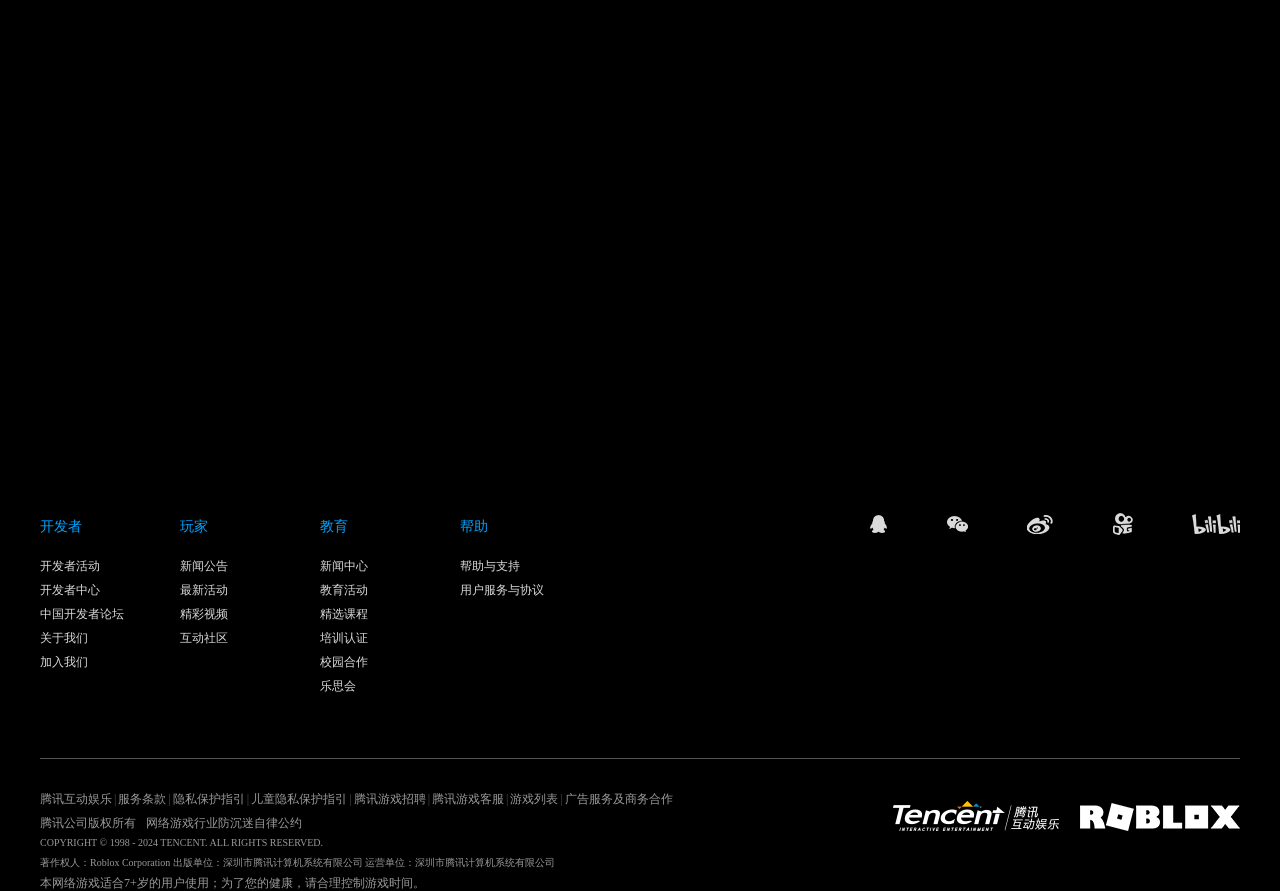Please determine the bounding box coordinates of the element's region to click for the following instruction: "Click on '开发者活动'".

[0.031, 0.622, 0.141, 0.649]